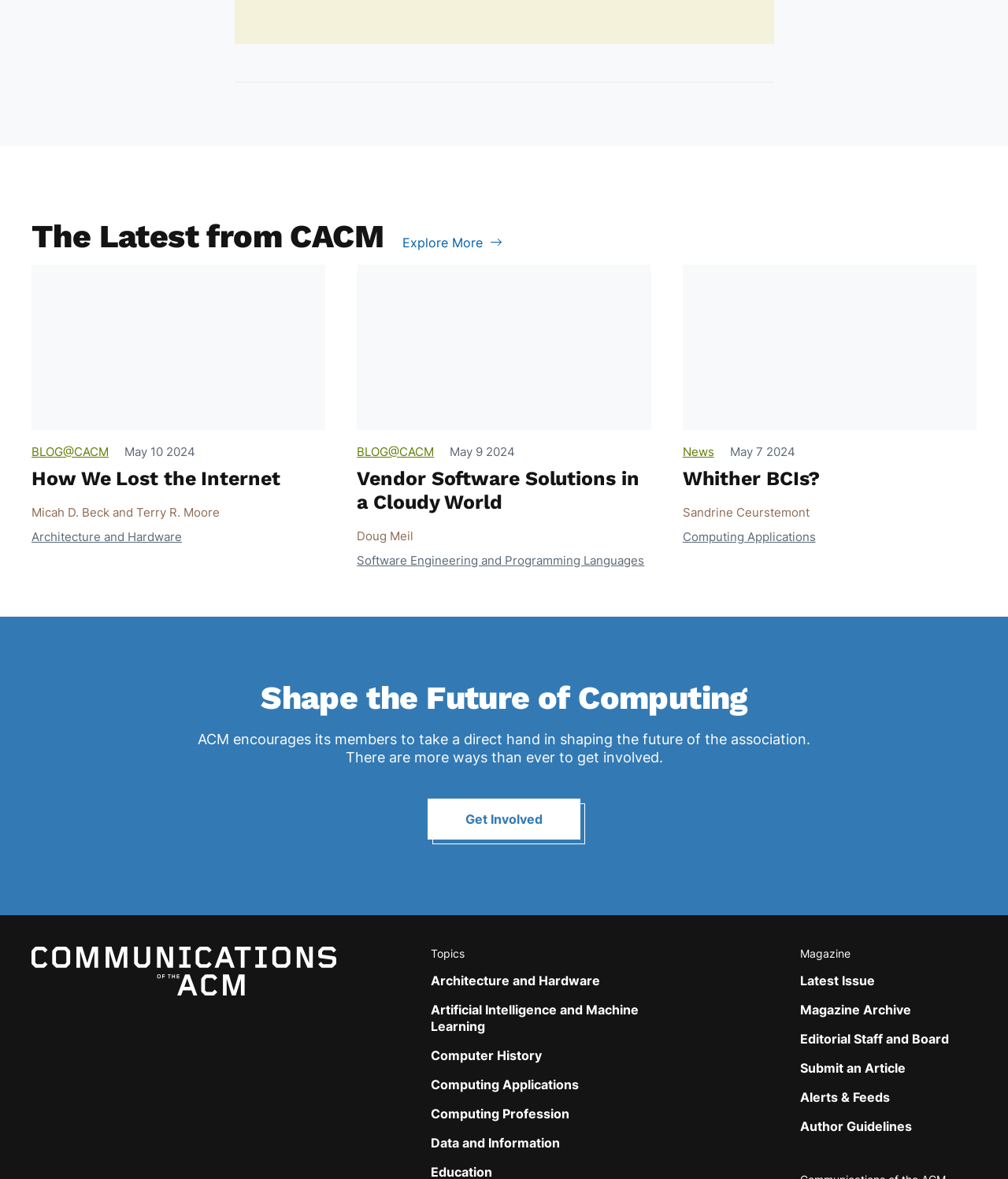Provide a brief response to the question using a single word or phrase: 
What is the date of the second article?

May 9 2024